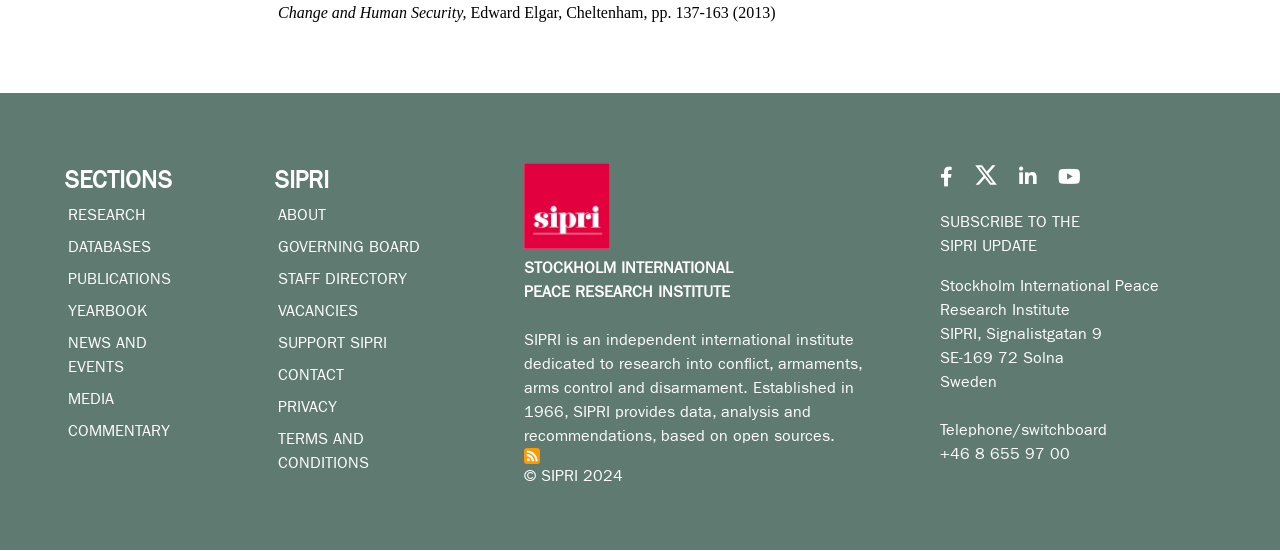Show the bounding box coordinates for the element that needs to be clicked to execute the following instruction: "Click on the 'CONTACT' link". Provide the coordinates in the form of four float numbers between 0 and 1, i.e., [left, top, right, bottom].

[0.217, 0.666, 0.269, 0.695]